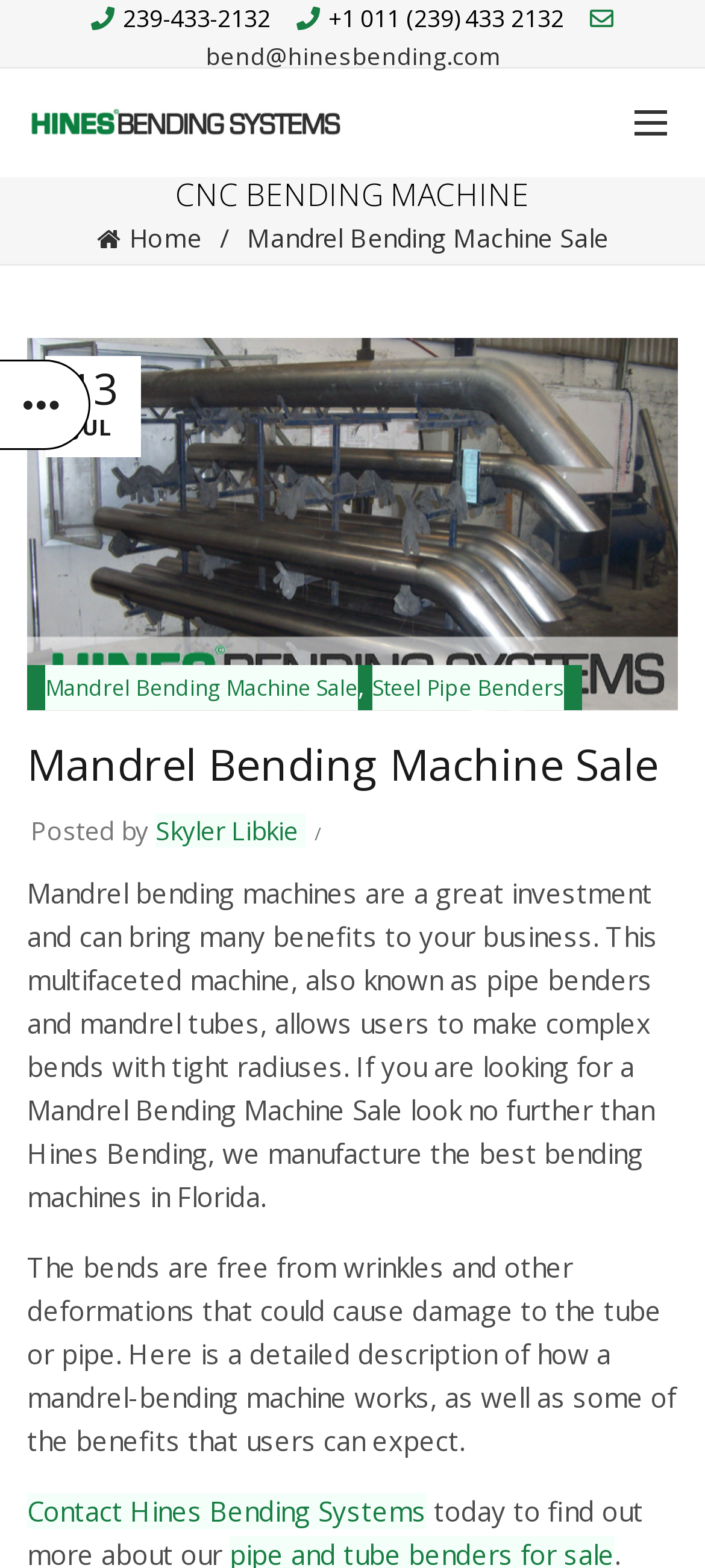Respond with a single word or phrase for the following question: 
What is the benefit of using a mandrel bending machine?

Free from wrinkles and deformations